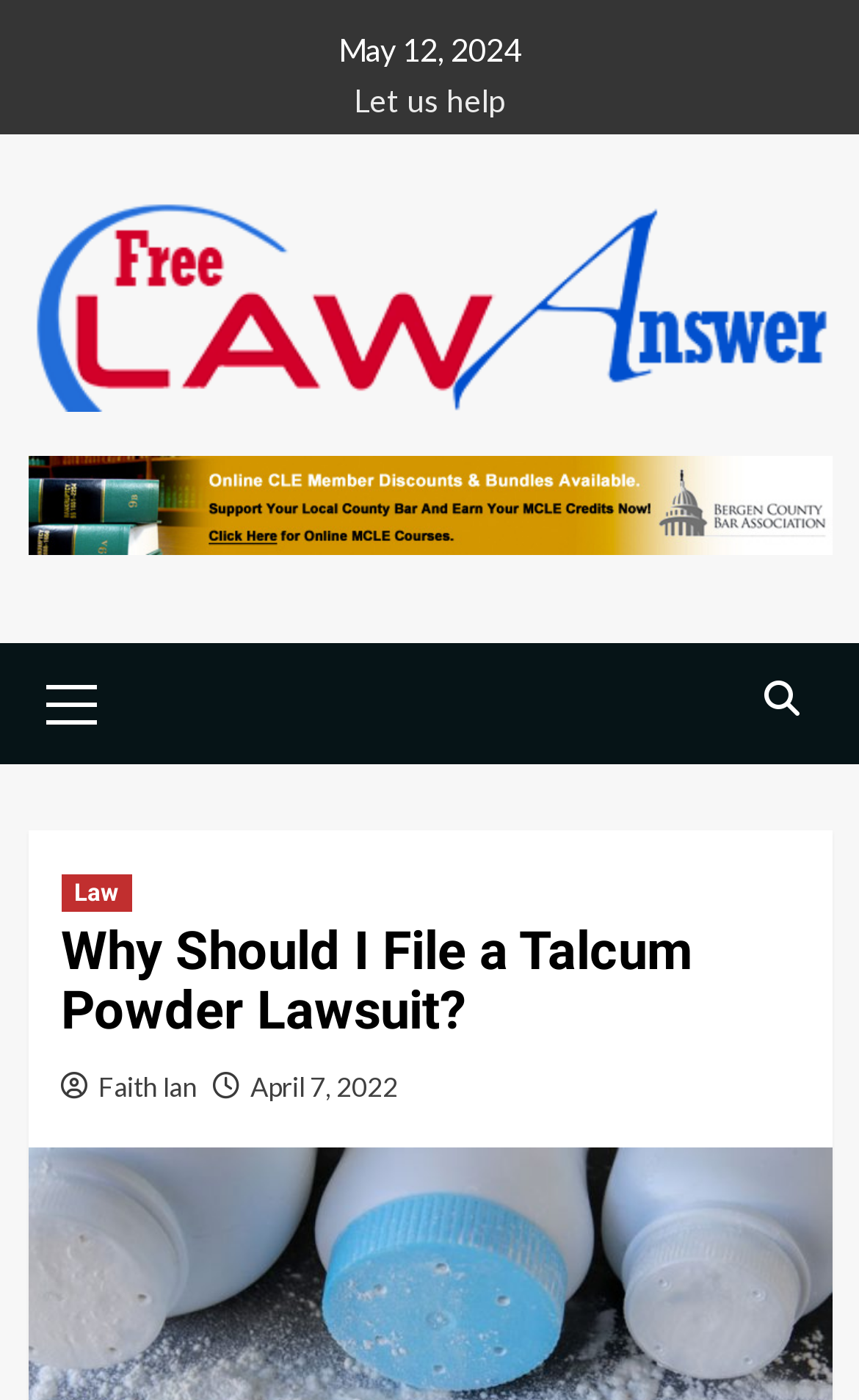Determine and generate the text content of the webpage's headline.

Why Should I File a Talcum Powder Lawsuit?